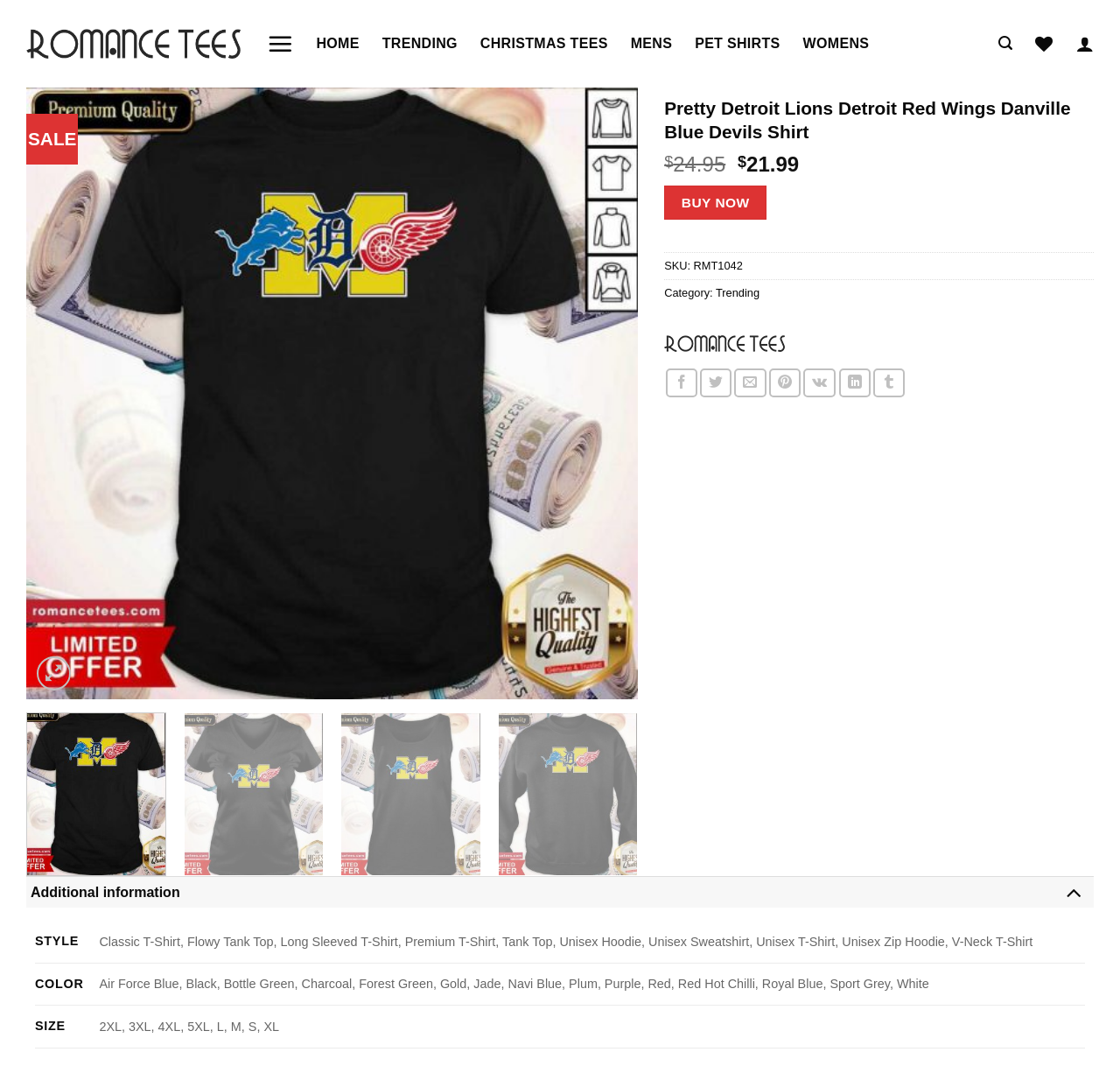Please find the bounding box for the following UI element description. Provide the coordinates in (top-left x, top-left y, bottom-right x, bottom-right y) format, with values between 0 and 1: Add to wishlist

[0.522, 0.13, 0.558, 0.16]